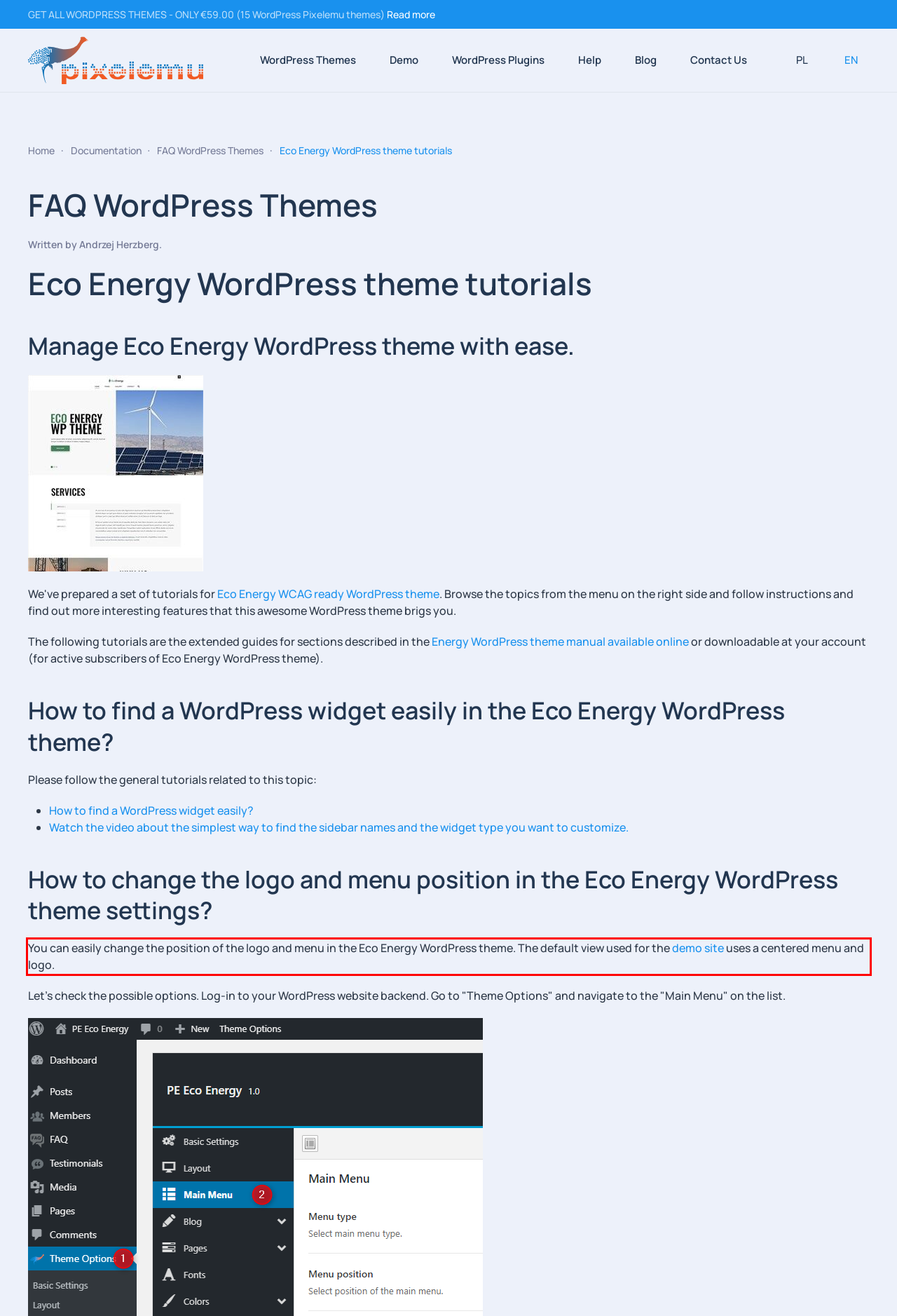You have a screenshot of a webpage with a red bounding box. Use OCR to generate the text contained within this red rectangle.

You can easily change the position of the logo and menu in the Eco Energy WordPress theme. The default view used for the demo site uses a centered menu and logo.